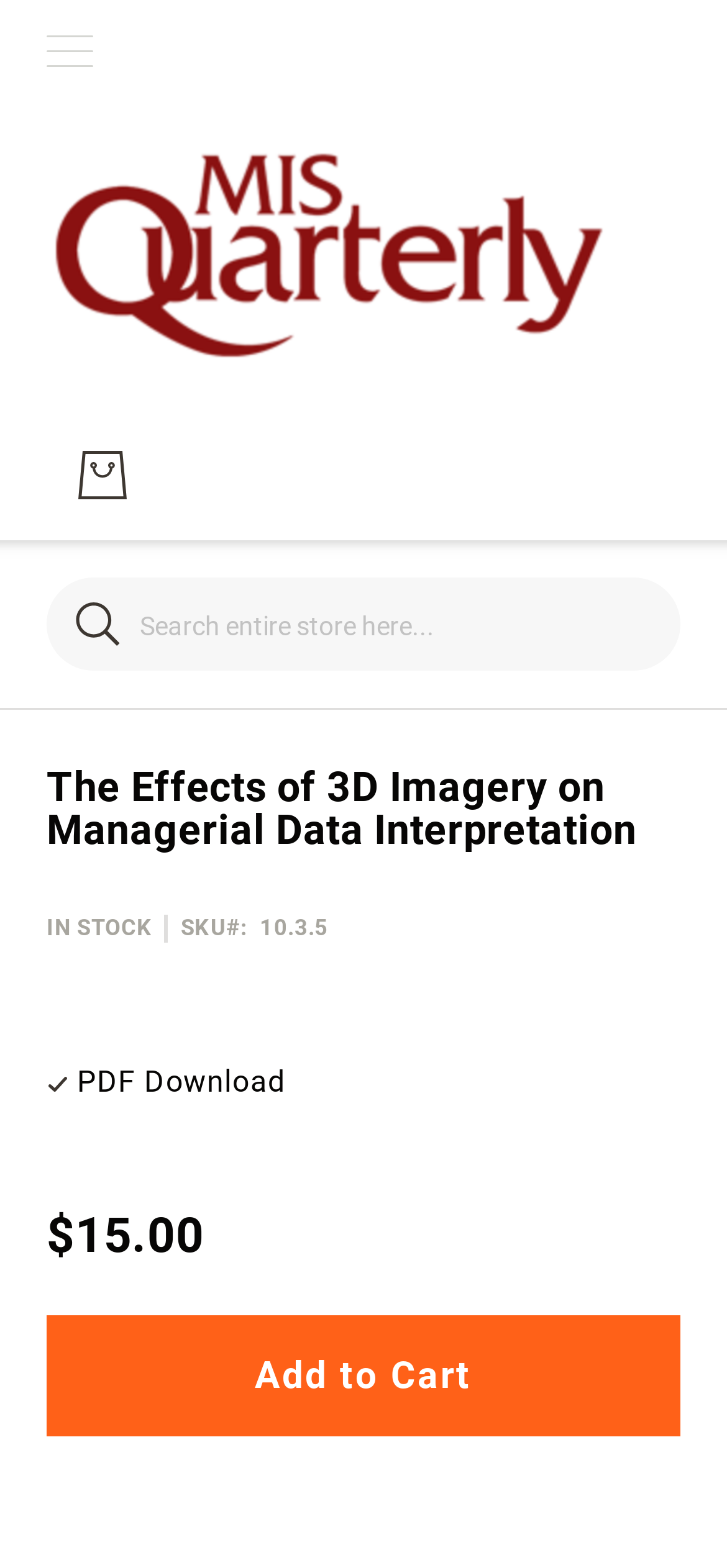Provide your answer in one word or a succinct phrase for the question: 
What is the format of the downloadable file?

PDF